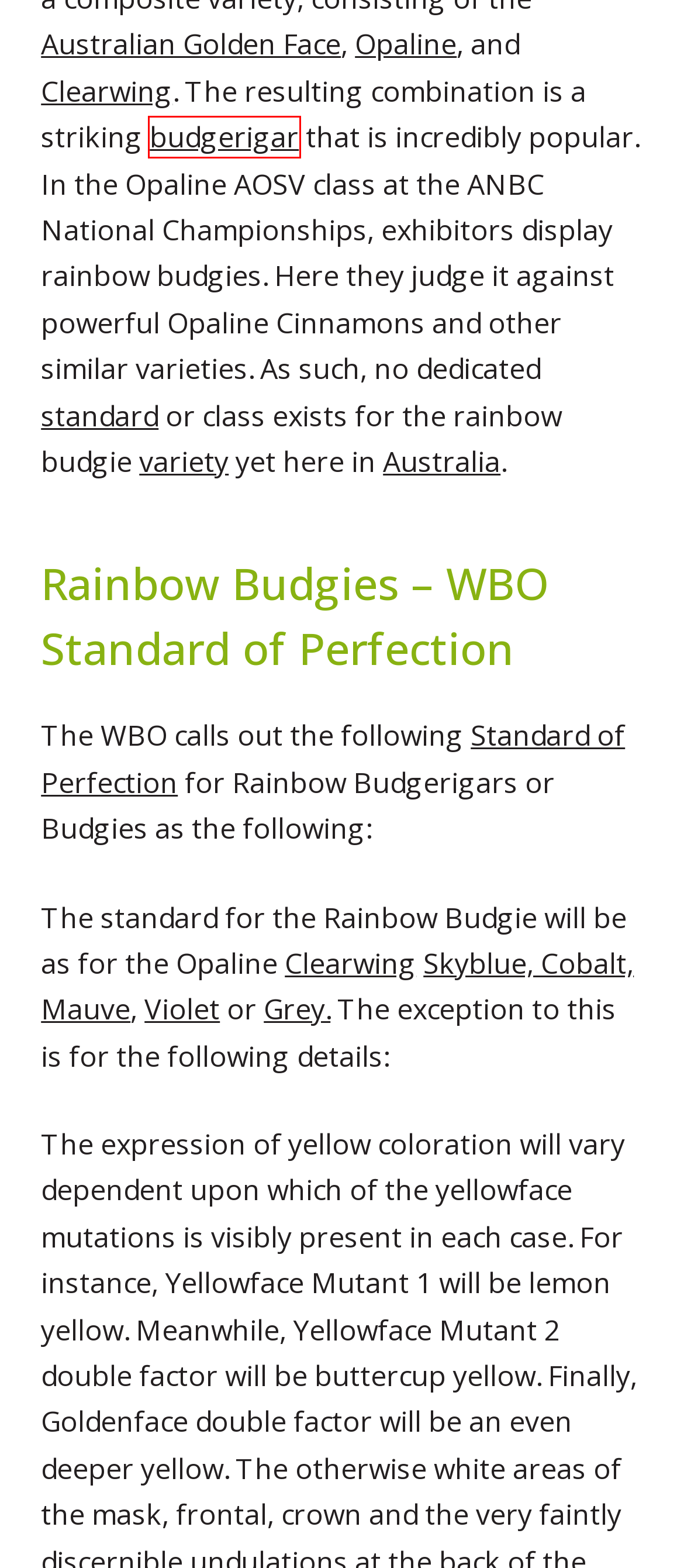You have a screenshot of a webpage with an element surrounded by a red bounding box. Choose the webpage description that best describes the new page after clicking the element inside the red bounding box. Here are the candidates:
A. Clearwing Budgies | Clear wing budgies
B. Budgerigars - Owner's Manual For This Popular Pet Bird
C. The Standard - The Budgerigar Council of South Australia
D. Normal Blue Budgerigar - BCSA
E. Exploring Budgerigar Breeds, Colours and Varieties | Australia
F. Golden Face Budgerigar - The Budgerigar Council of SA
G. Violet Purple Budgies - Budgerigar Council of SA
H. WBO Colour Standards

B